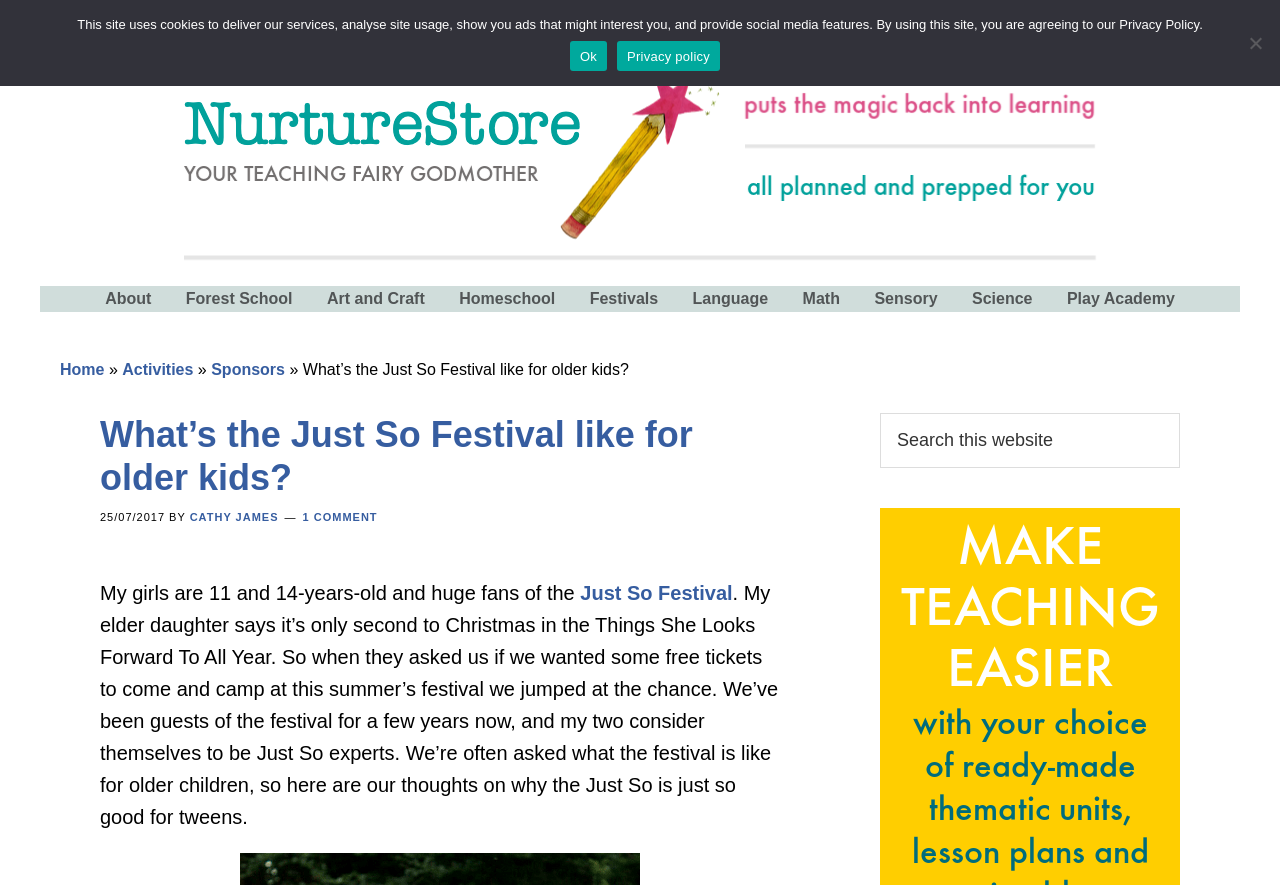Highlight the bounding box coordinates of the region I should click on to meet the following instruction: "Read the article by Cathy James".

[0.148, 0.577, 0.218, 0.591]